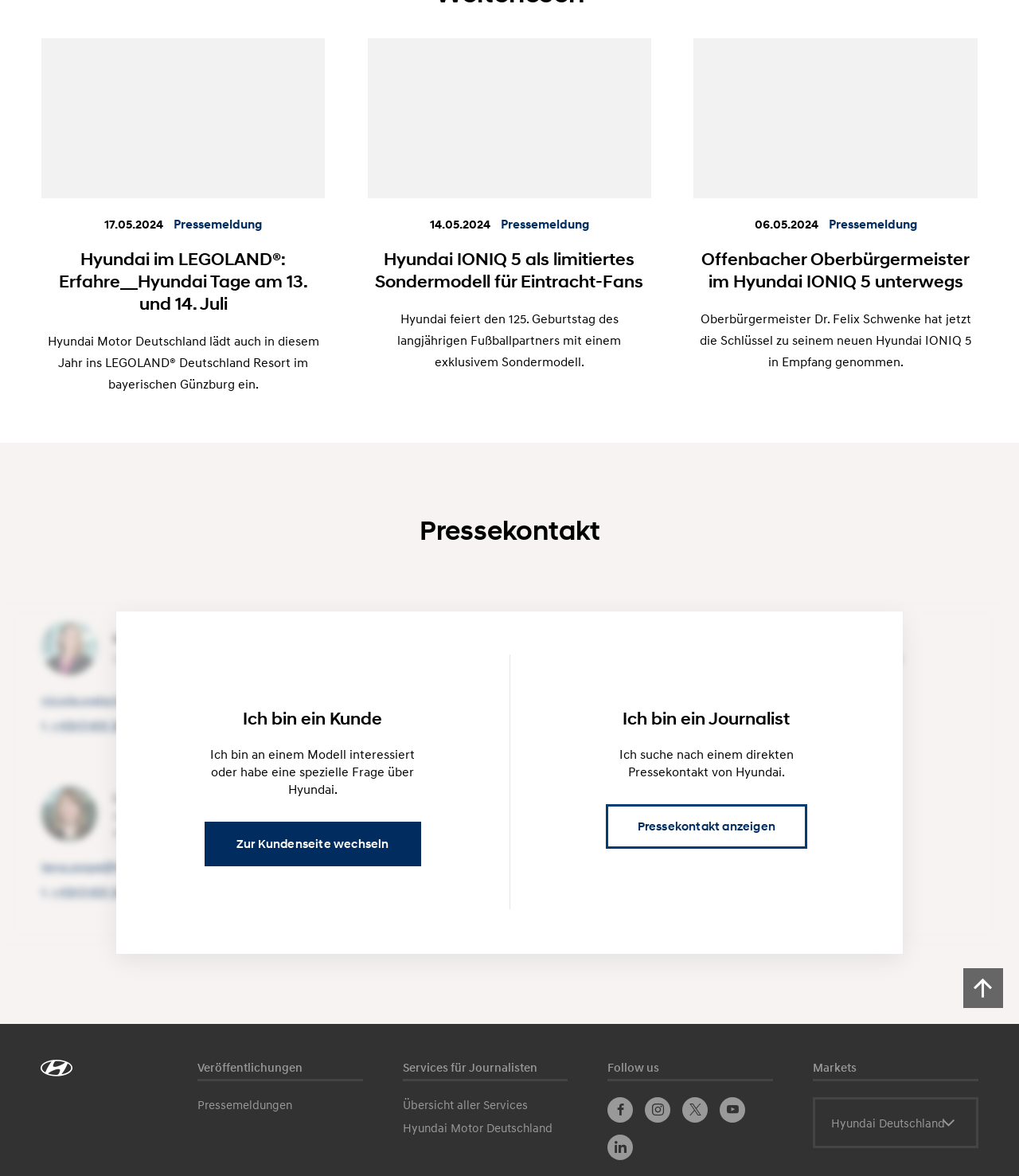Predict the bounding box of the UI element based on the description: "parent_node: 06.05.2024 Pressemeldung". The coordinates should be four float numbers between 0 and 1, formatted as [left, top, right, bottom].

[0.681, 0.091, 0.959, 0.108]